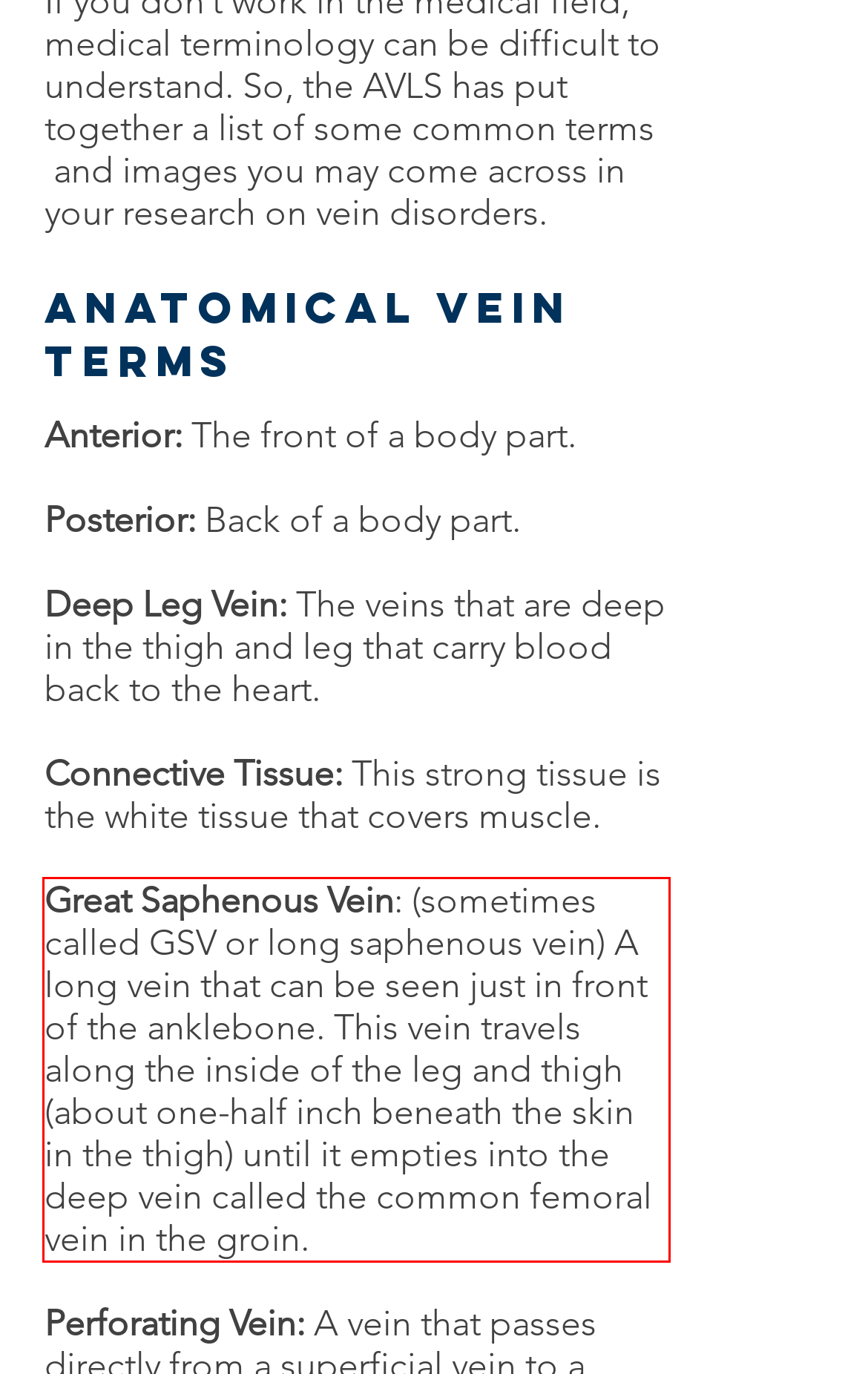Please take the screenshot of the webpage, find the red bounding box, and generate the text content that is within this red bounding box.

Great Saphenous Vein: (sometimes called GSV or long saphenous vein) A long vein that can be seen just in front of the anklebone. This vein travels along the inside of the leg and thigh (about one-half inch beneath the skin in the thigh) until it empties into the deep vein called the common femoral vein in the groin.